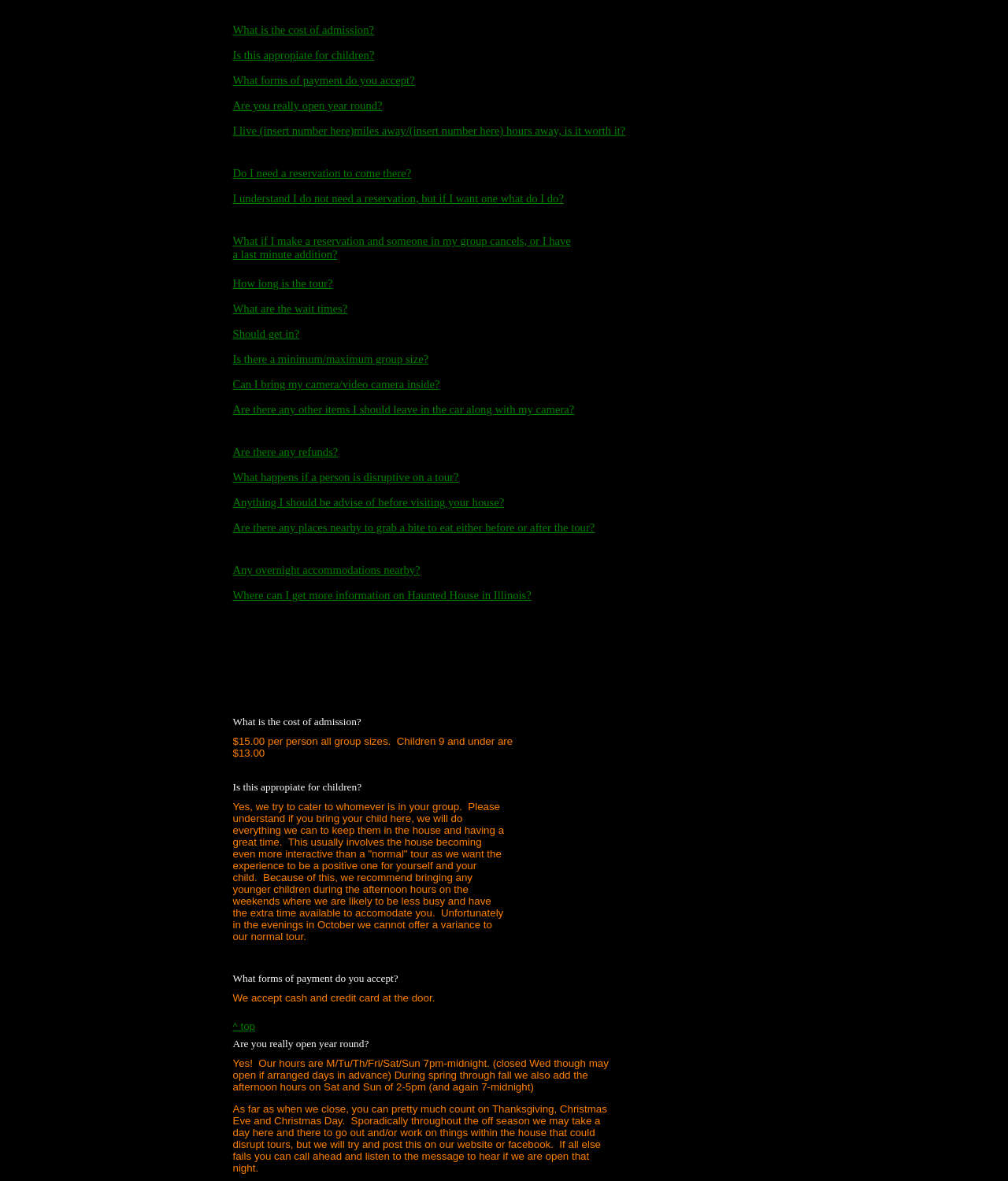Please identify the bounding box coordinates of the element I need to click to follow this instruction: "Learn about the hours of operation".

[0.231, 0.879, 0.366, 0.889]